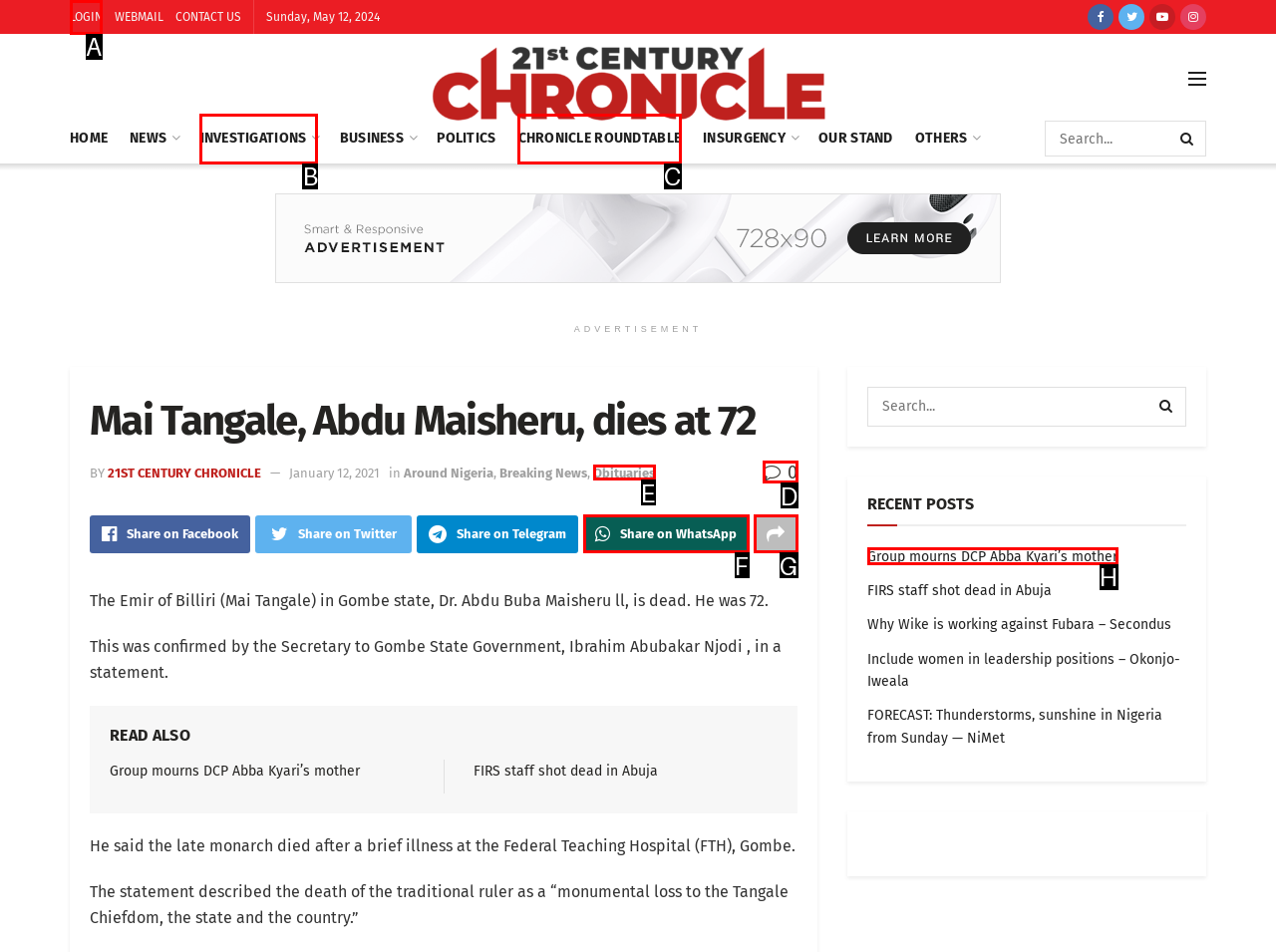Select the letter of the UI element you need to click to complete this task: Click on the LOGIN link.

A